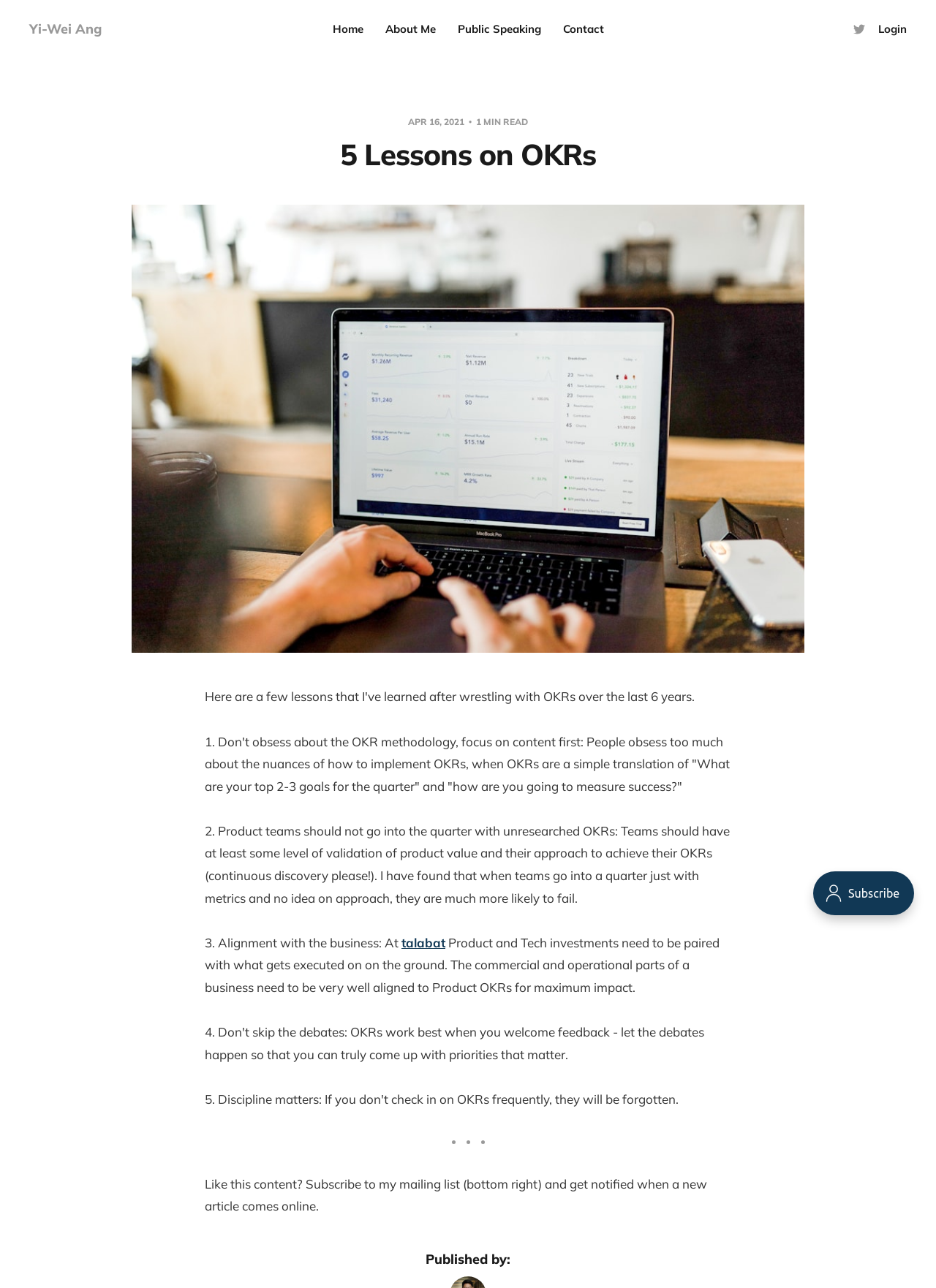Describe the webpage in detail, including text, images, and layout.

The webpage is about "5 Lessons on OKRs" and appears to be a blog post or article. At the top, there are several links to navigate to different sections of the website, including "Home", "About Me", "Public Speaking", and "Contact". On the top right, there is a link to the author's Twitter profile, accompanied by a Twitter icon. Next to it, there is a "Login" button.

Below the navigation links, there is a header section that displays the title "5 Lessons on OKRs" and a timestamp "APR 16, 2021" with a reading time of "1 MIN READ". The title is accompanied by an image that spans most of the width of the page.

The main content of the page is divided into five lessons, each described in a paragraph of text. The first lesson advises against obsessing over OKR methodology and instead focusing on content. The second lesson emphasizes the importance of product teams having a validated approach to achieving their OKRs. The third lesson discusses the need for alignment between product and tech investments and commercial and operational parts of a business.

The fourth and fifth lessons are not fully visible, but they appear to continue the discussion on OKRs. There is a horizontal separator line below the third lesson, separating it from the rest of the content.

At the bottom of the page, there is a call-to-action to subscribe to the author's mailing list, which is located at the bottom right of the page. Below that, there is a "Published by:" section with the author's name, Yi-Wei Ang.